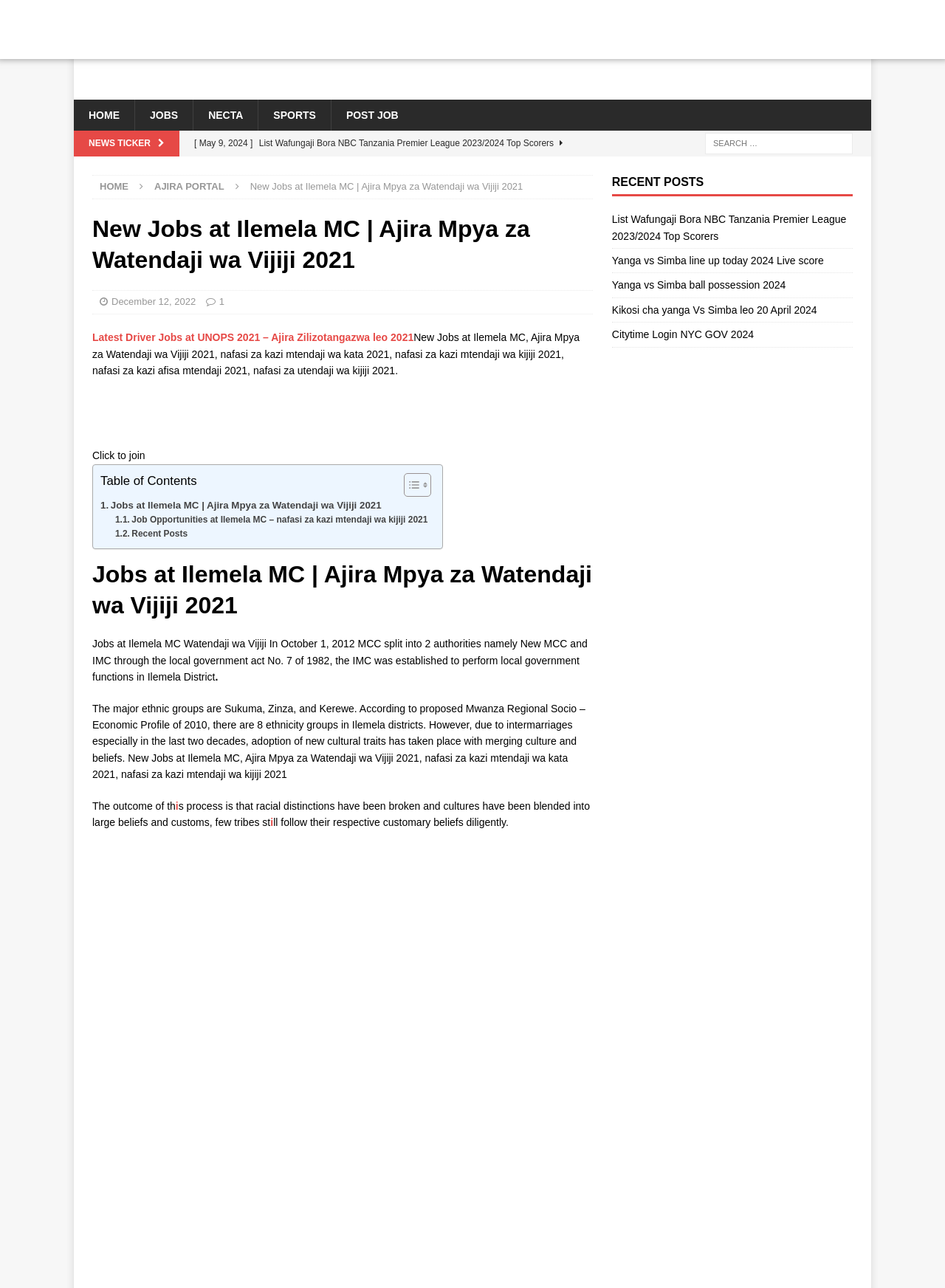Locate the bounding box of the UI element with the following description: "Post Job".

[0.35, 0.077, 0.437, 0.102]